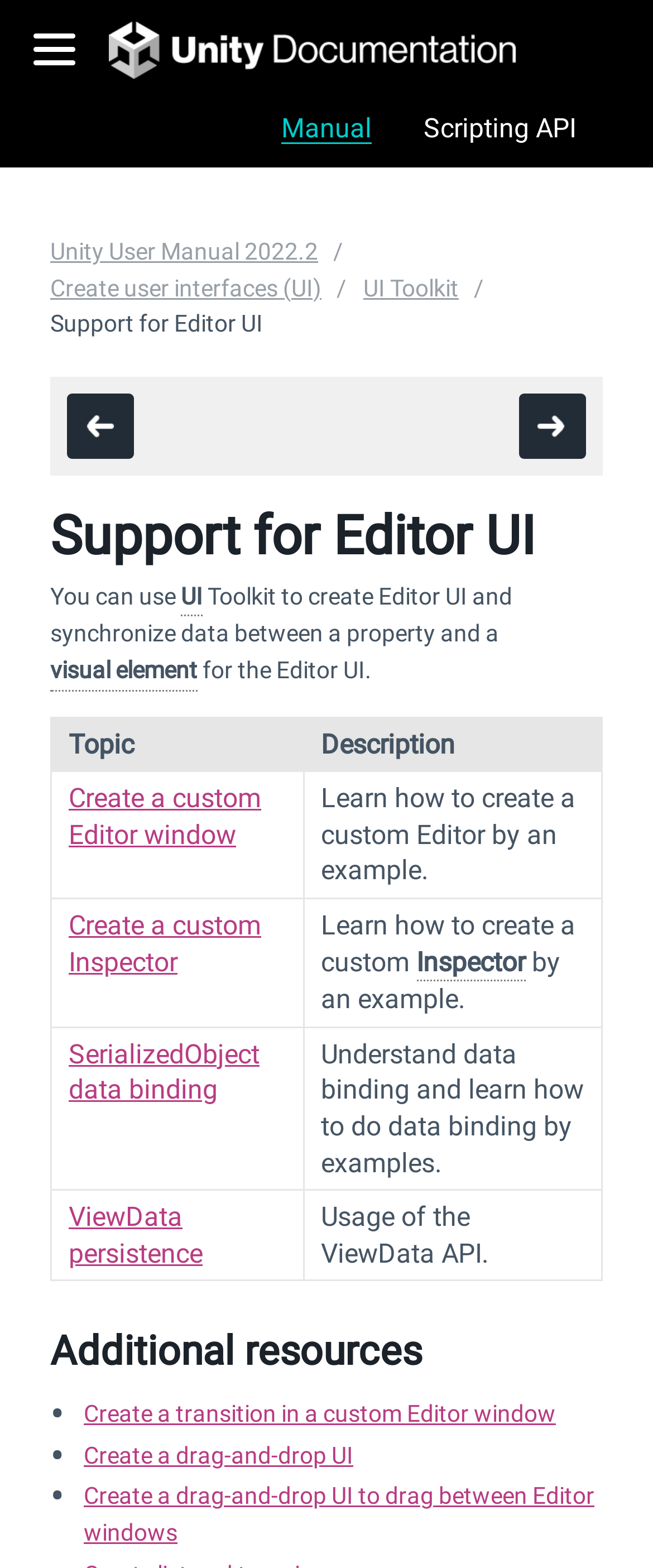For the element described, predict the bounding box coordinates as (top-left x, top-left y, bottom-right x, bottom-right y). All values should be between 0 and 1. Element description: SerializedObject data binding

[0.105, 0.662, 0.397, 0.705]